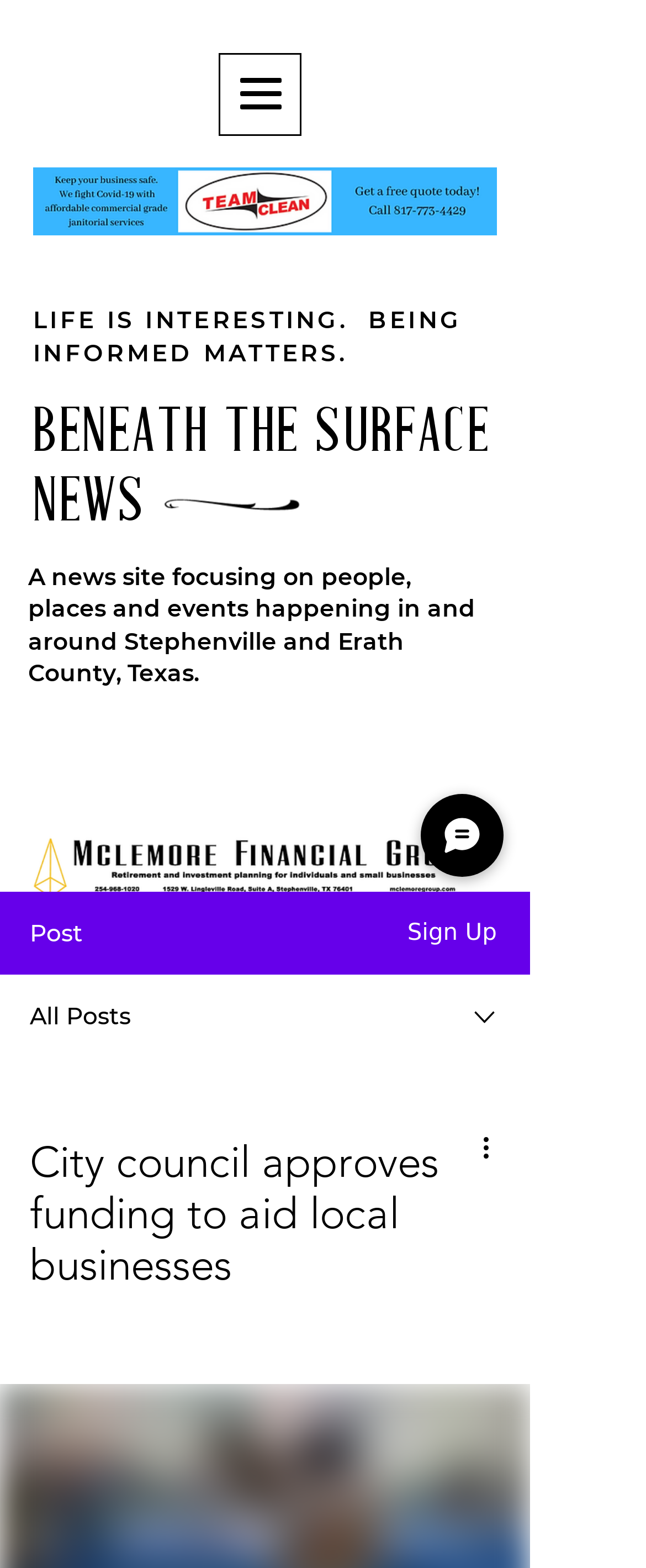Consider the image and give a detailed and elaborate answer to the question: 
What is the purpose of the 'Site Search' iframe?

I found an iframe element with the description 'Site Search' which suggests that its purpose is to provide a search functionality for the website.